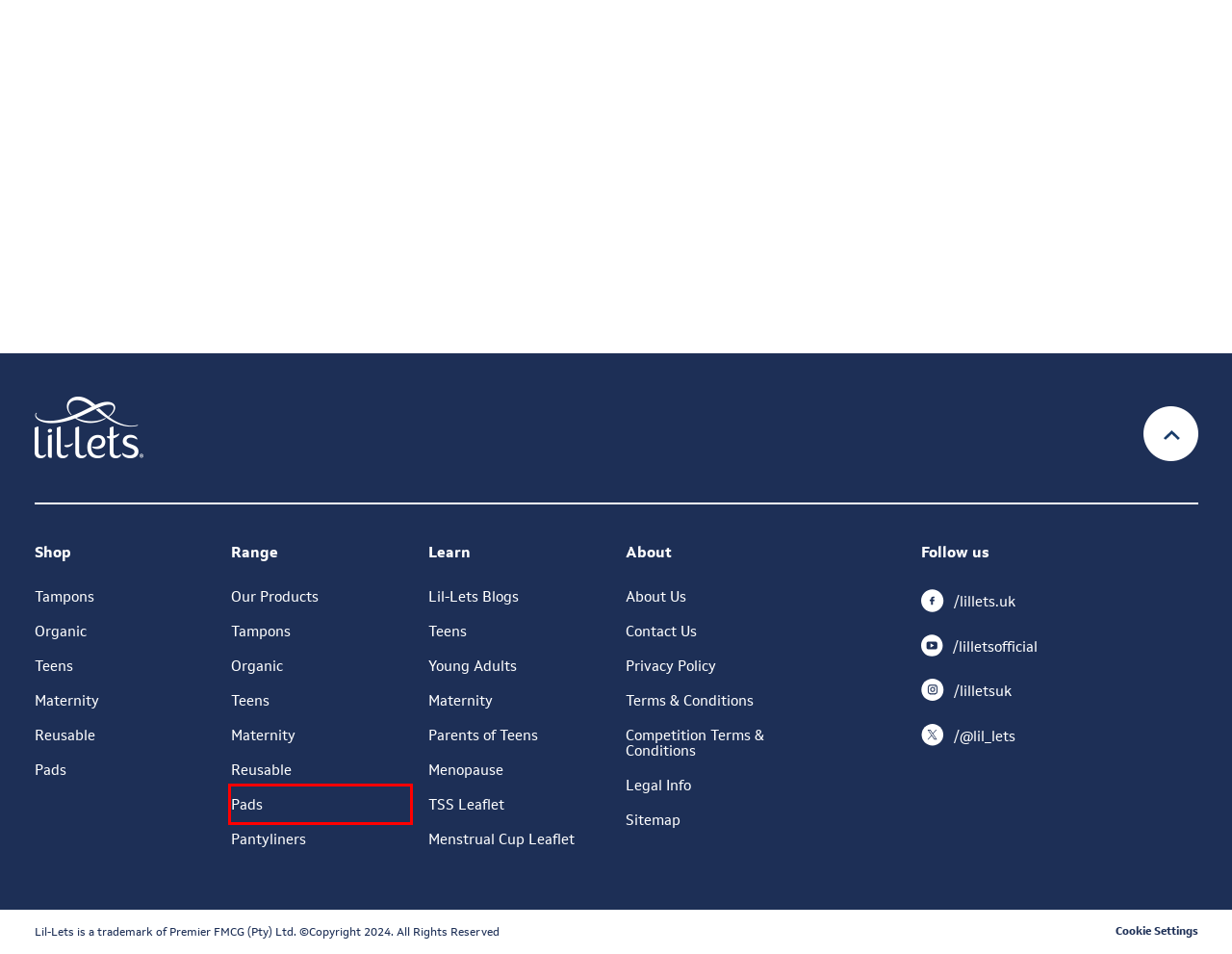You are provided with a screenshot of a webpage containing a red rectangle bounding box. Identify the webpage description that best matches the new webpage after the element in the bounding box is clicked. Here are the potential descriptions:
A. Menopause Hub: Menopause Tips & Advice | Lil-Lets
B. Teens: Period Products For Teenagers | Lil-Lets
C. Our Period Products | Lil-Lets
D. Premier
E. Ts&Cs | Lil-Lets
F. Teens Hub: Puberty Advice For Teens | Lil-Lets
G. Organic: Organic Tampons & Pads | Lil-Lets
H. Pads: Period Pads For Every Menstrual Flow | Lil-Lets

H